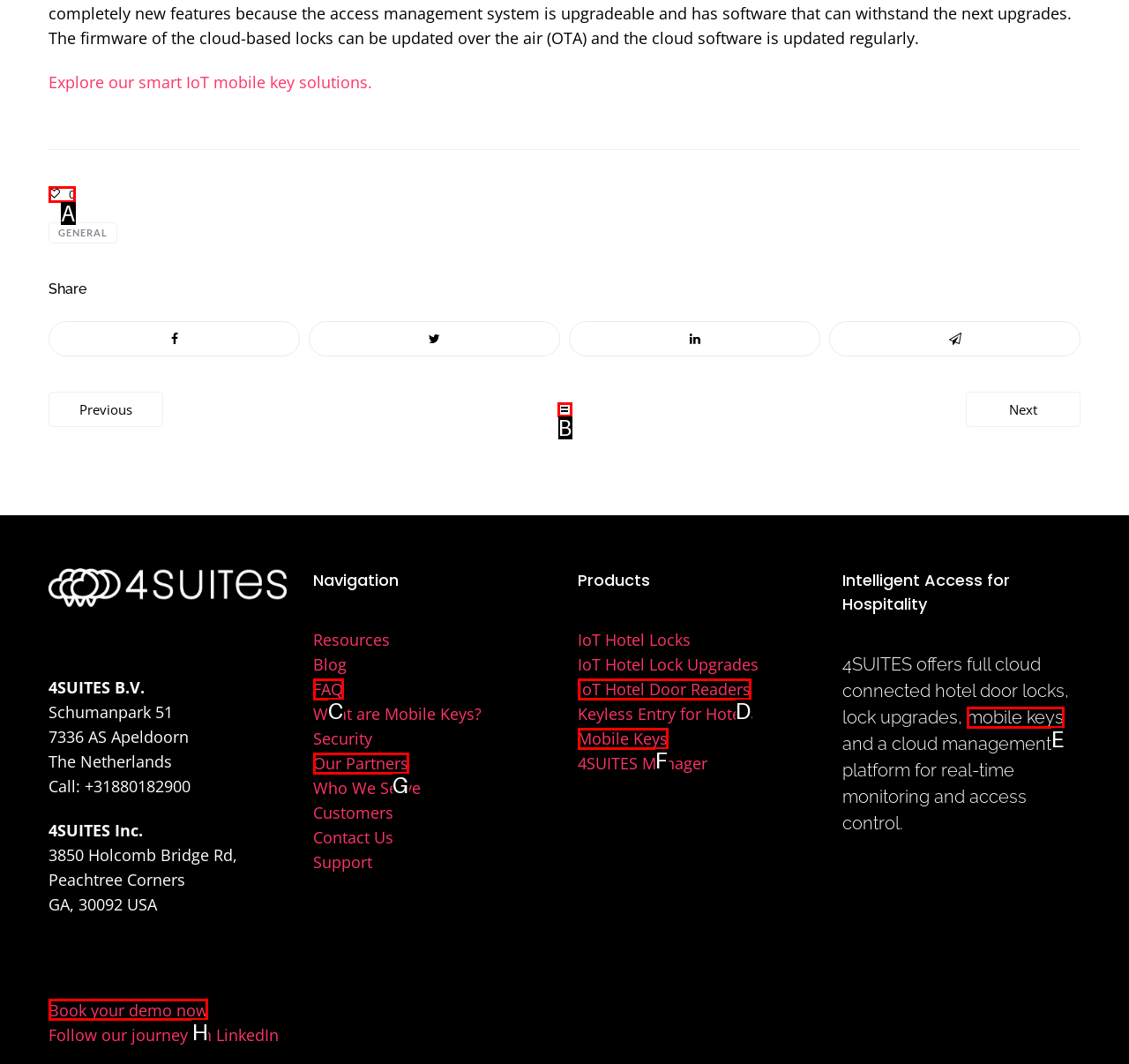Determine the letter of the UI element that will complete the task: Book your demo now
Reply with the corresponding letter.

H